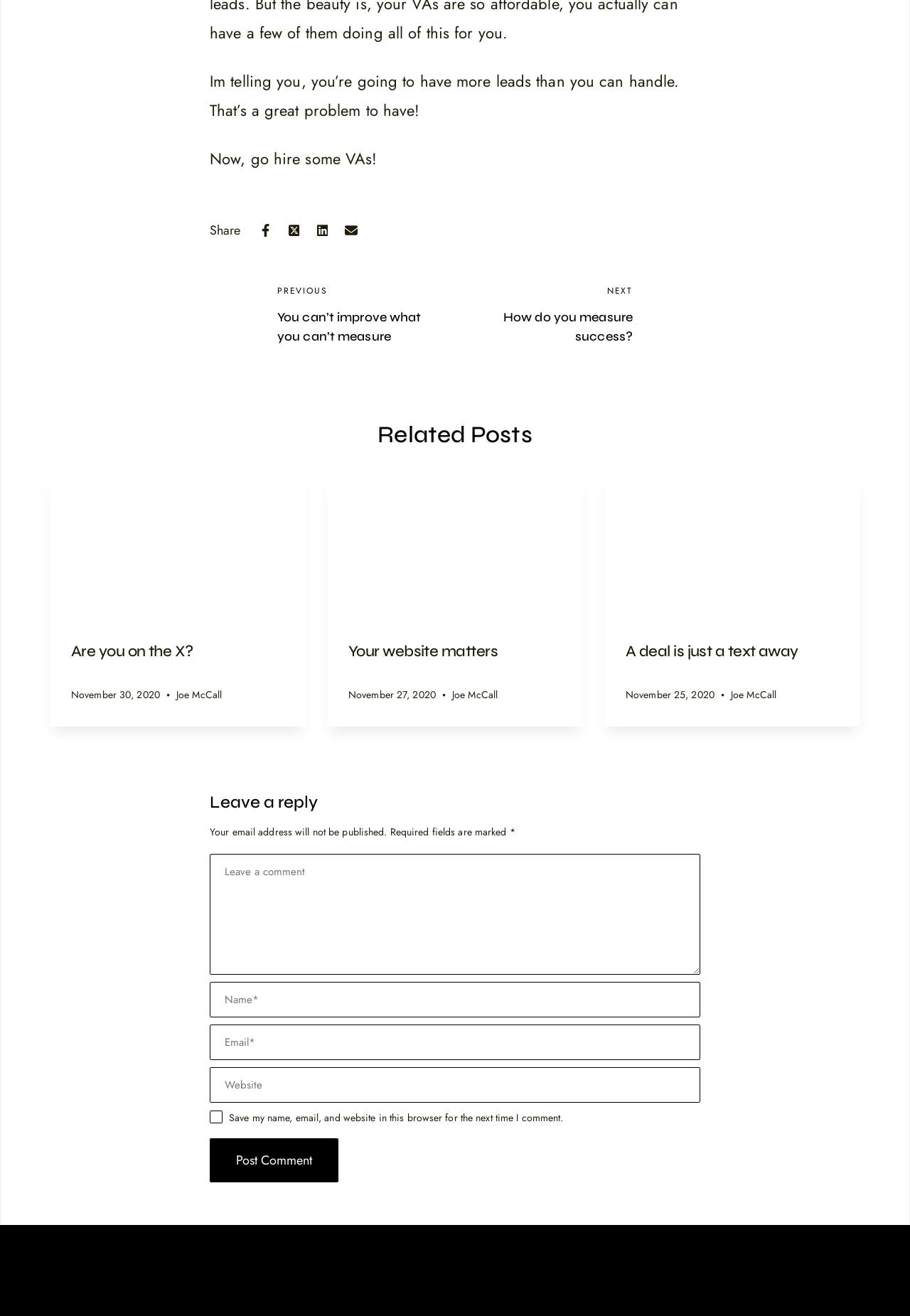Identify the bounding box for the UI element described as: "Privacy Policy". Ensure the coordinates are four float numbers between 0 and 1, formatted as [left, top, right, bottom].

[0.749, 0.979, 0.852, 0.996]